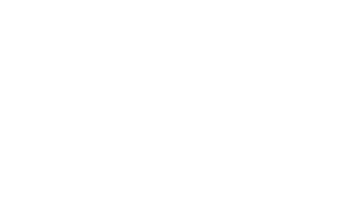What type of activities can be done in Bend?
Answer the question with a single word or phrase, referring to the image.

Outdoor activities